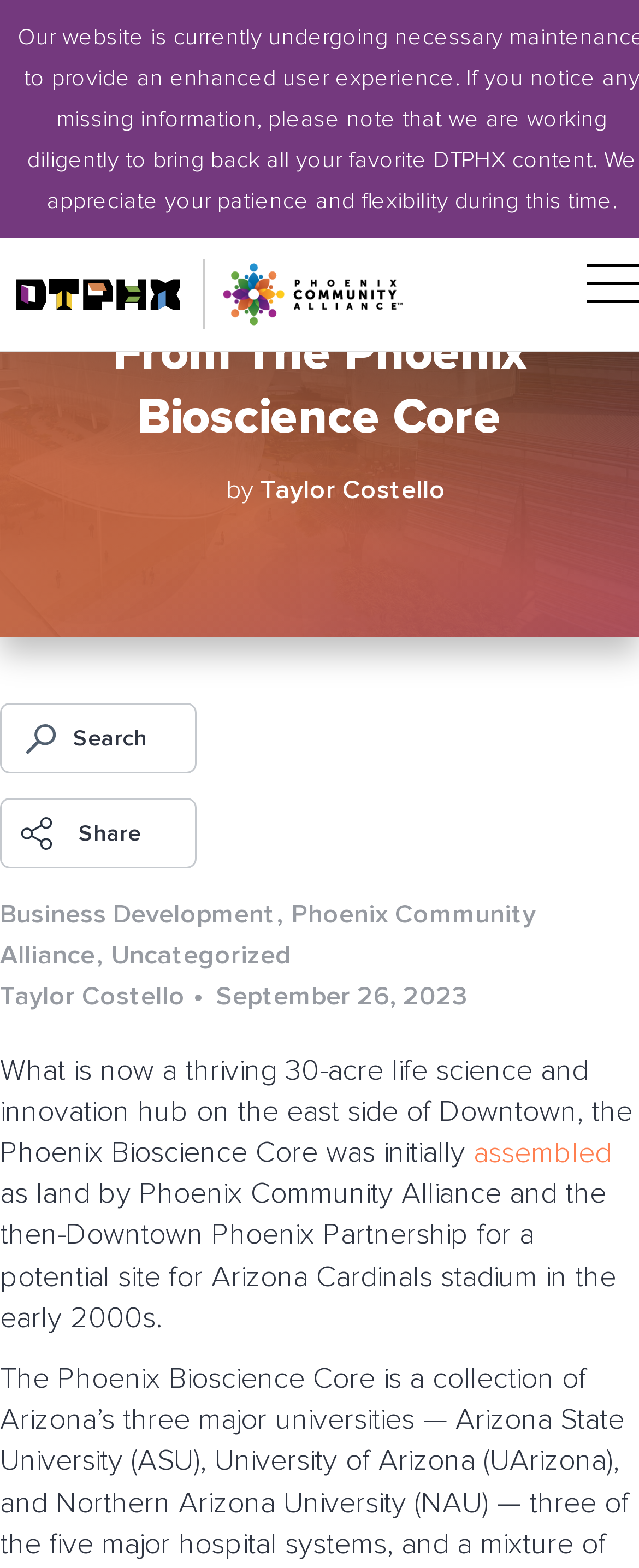What is the topic of the article?
Give a one-word or short-phrase answer derived from the screenshot.

Phoenix Bioscience Core